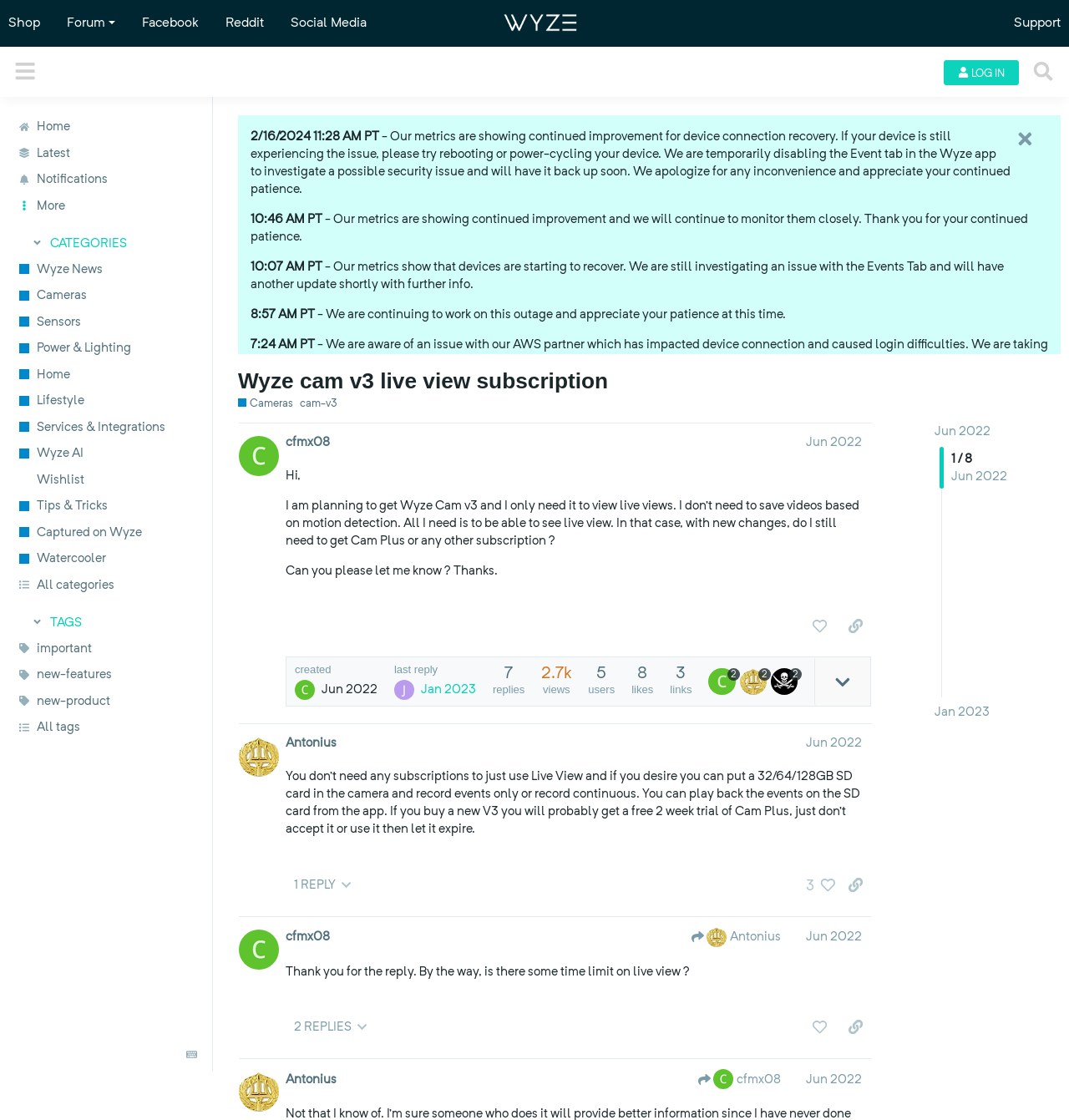Given the following UI element description: "Power & Lighting", find the bounding box coordinates in the webpage screenshot.

[0.0, 0.299, 0.198, 0.322]